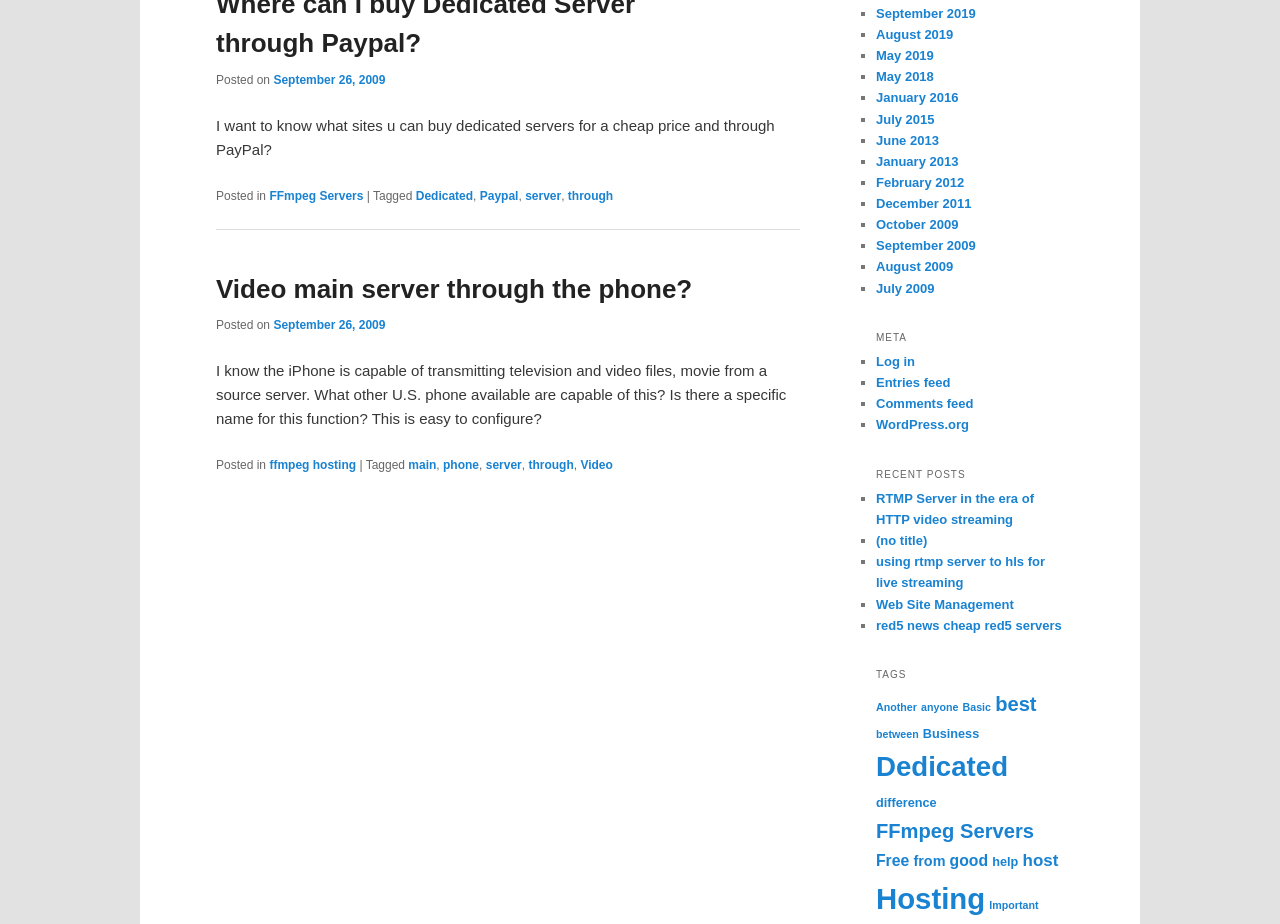Identify the bounding box for the UI element specified in this description: "Web Site Management". The coordinates must be four float numbers between 0 and 1, formatted as [left, top, right, bottom].

[0.684, 0.646, 0.792, 0.662]